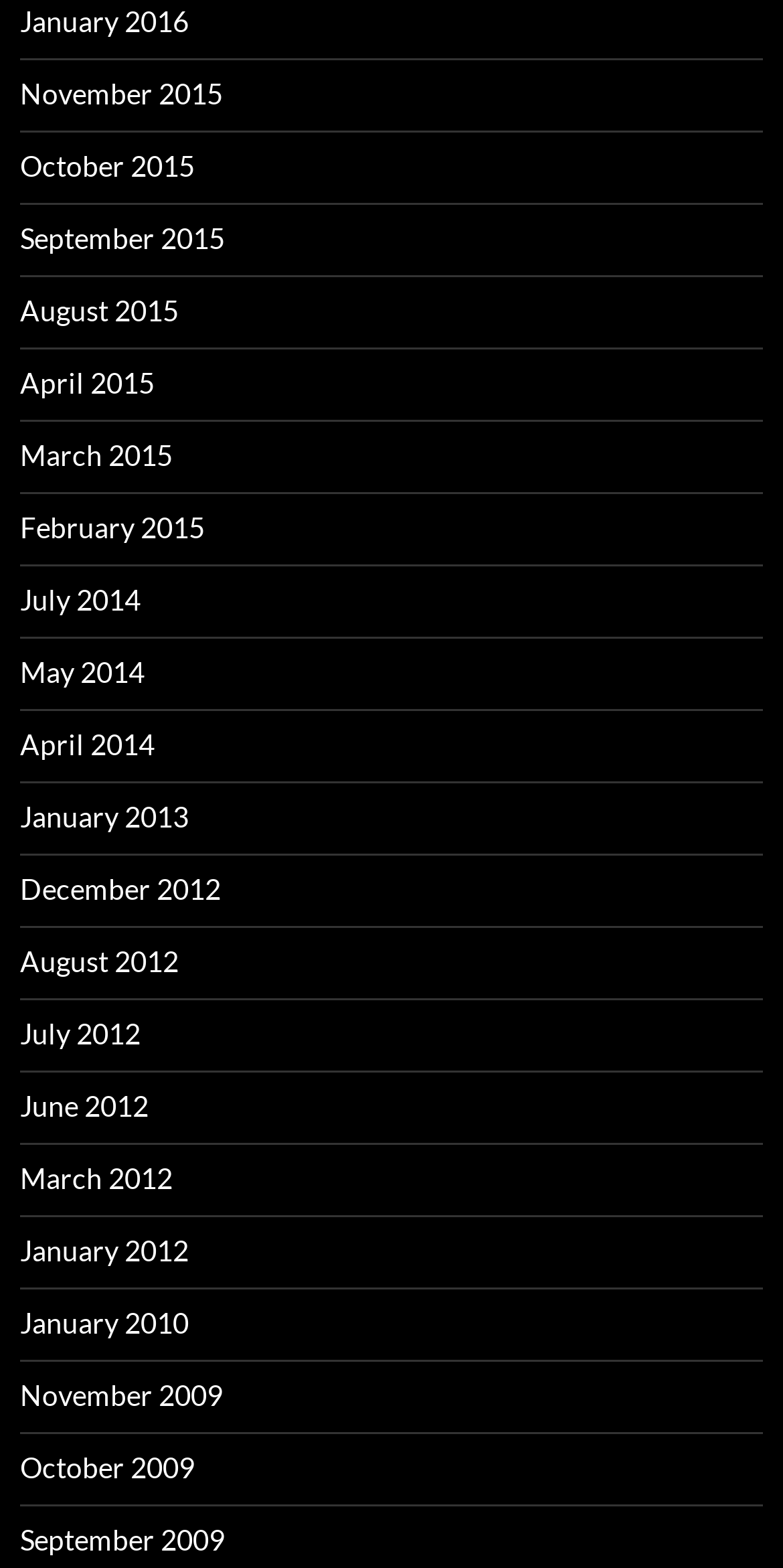How many months are listed from 2015?
Please craft a detailed and exhaustive response to the question.

I counted the number of links related to 2015 and found that there are 5 months listed: January, February, March, April, and September.